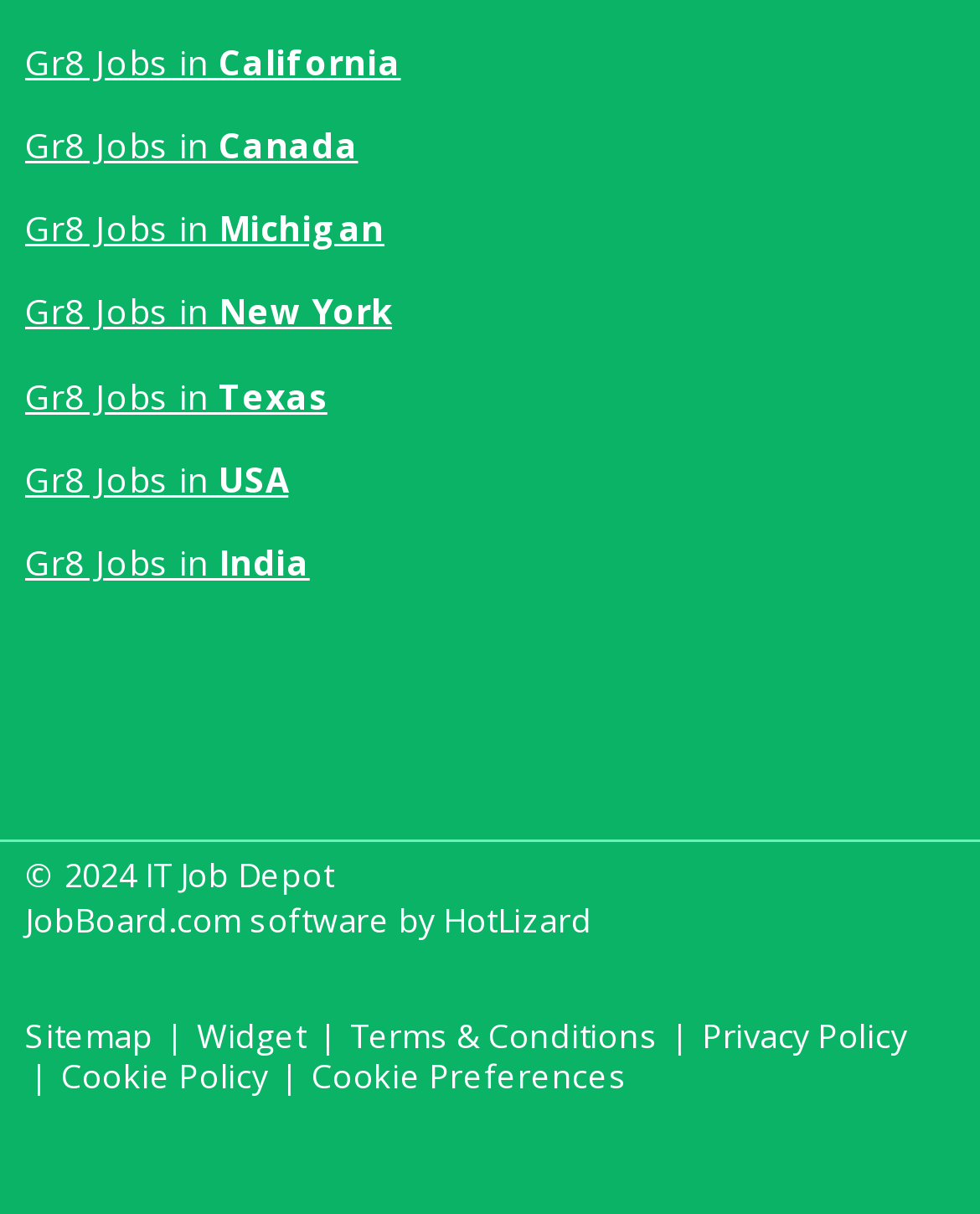What is the year of the copyright?
Provide a detailed and extensive answer to the question.

The year of the copyright can be found at the bottom of the webpage, where it says '2024' in a static text element next to the copyright symbol.